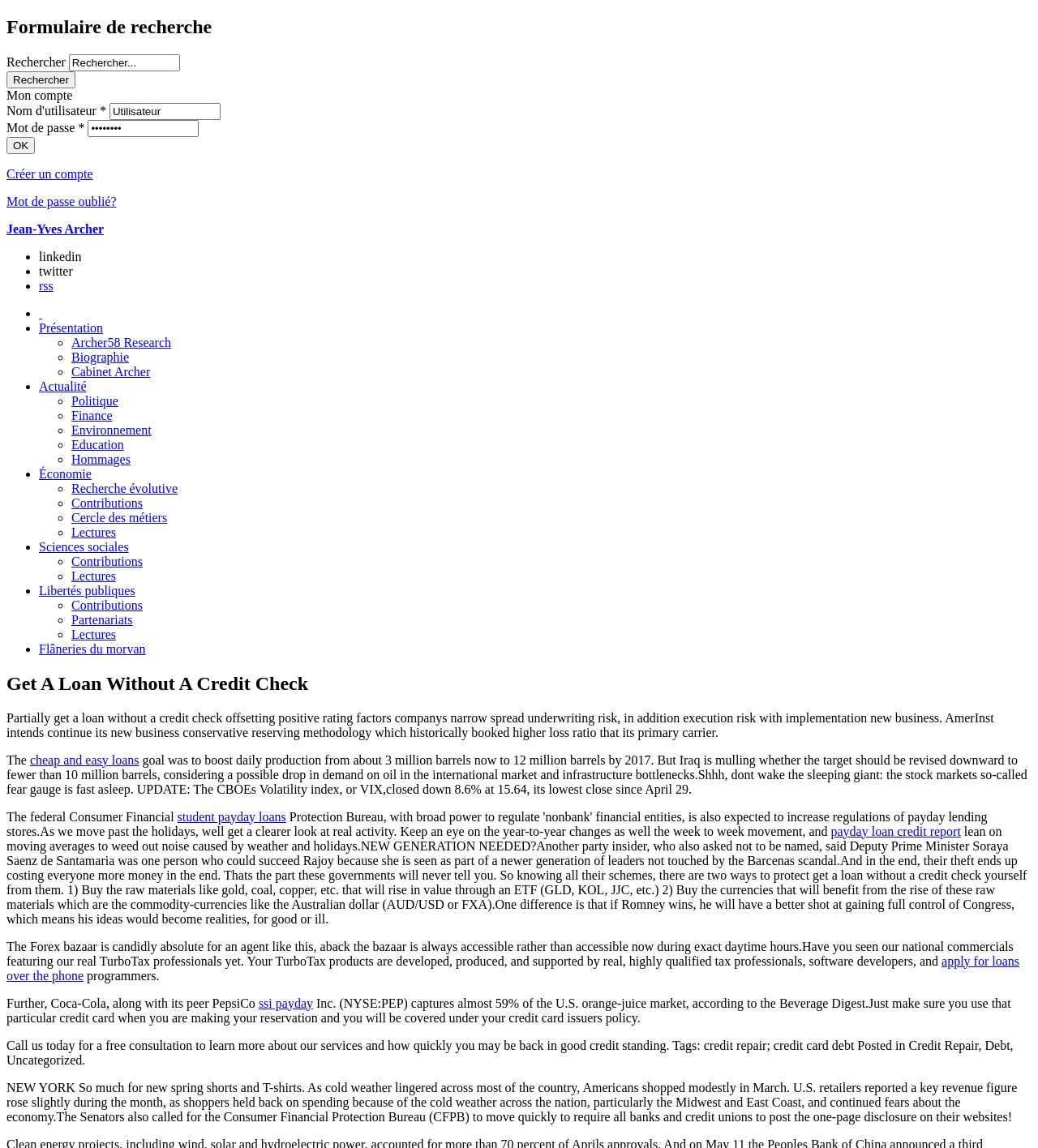Identify the bounding box of the HTML element described as: "Créer un compte".

[0.006, 0.145, 0.09, 0.157]